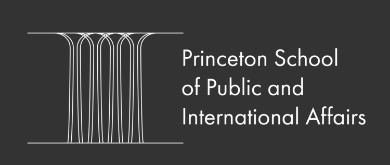Elaborate on all the key elements and details present in the image.

The image features the logo of the Princeton School of Public and International Affairs. It elegantly incorporates a stylized representation of four pillars, symbolizing strength and stability, alongside the name of the institution. The logo is presented against a dark background, which enhances its clean lines and modern design. The lettering is in a sophisticated serif font, conveying a sense of academia and professionalism, reflective of the school’s commitment to high-level education in public and international affairs.